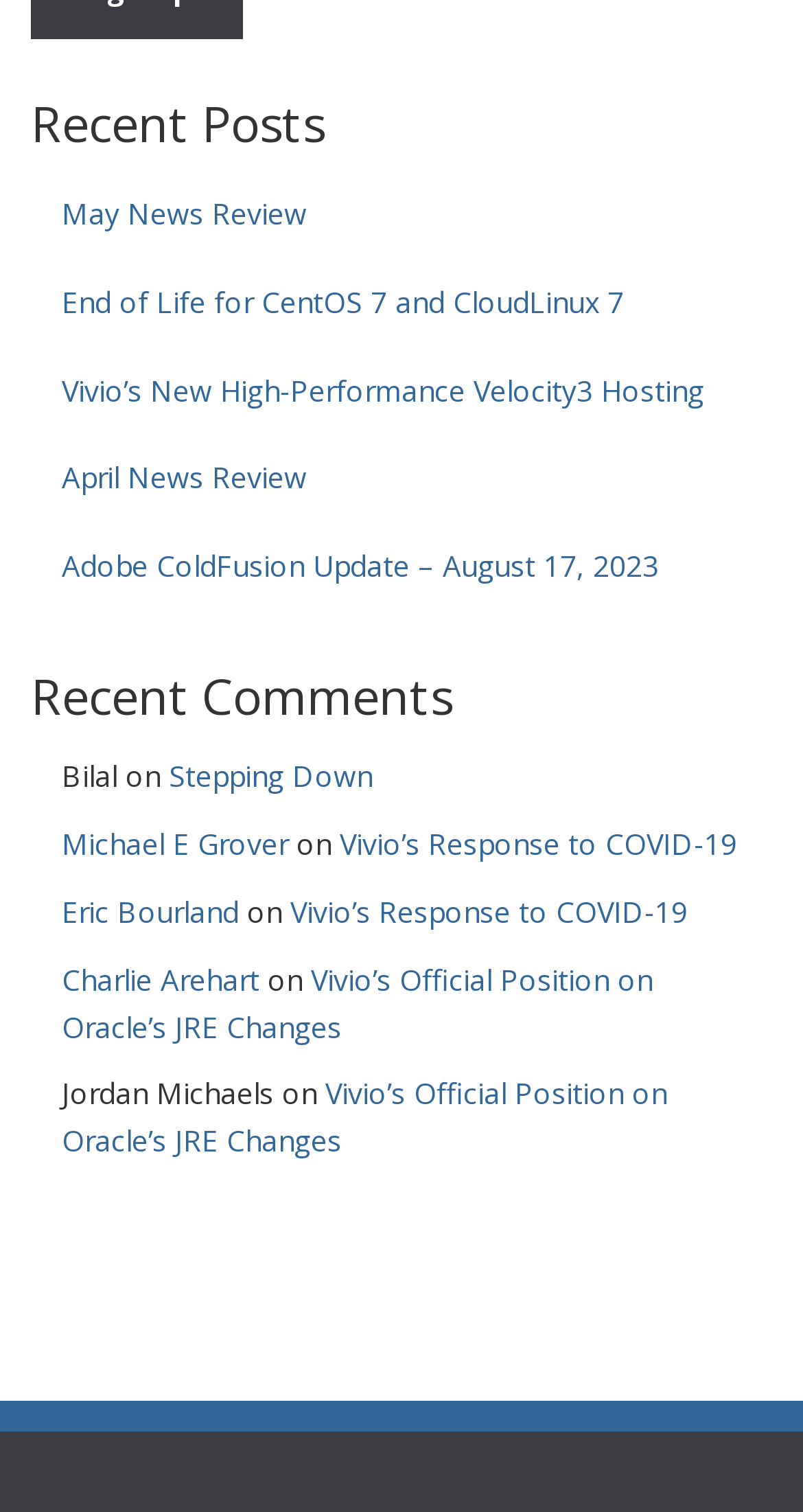Please identify the bounding box coordinates of the element I need to click to follow this instruction: "view May News Review".

[0.038, 0.113, 0.962, 0.171]